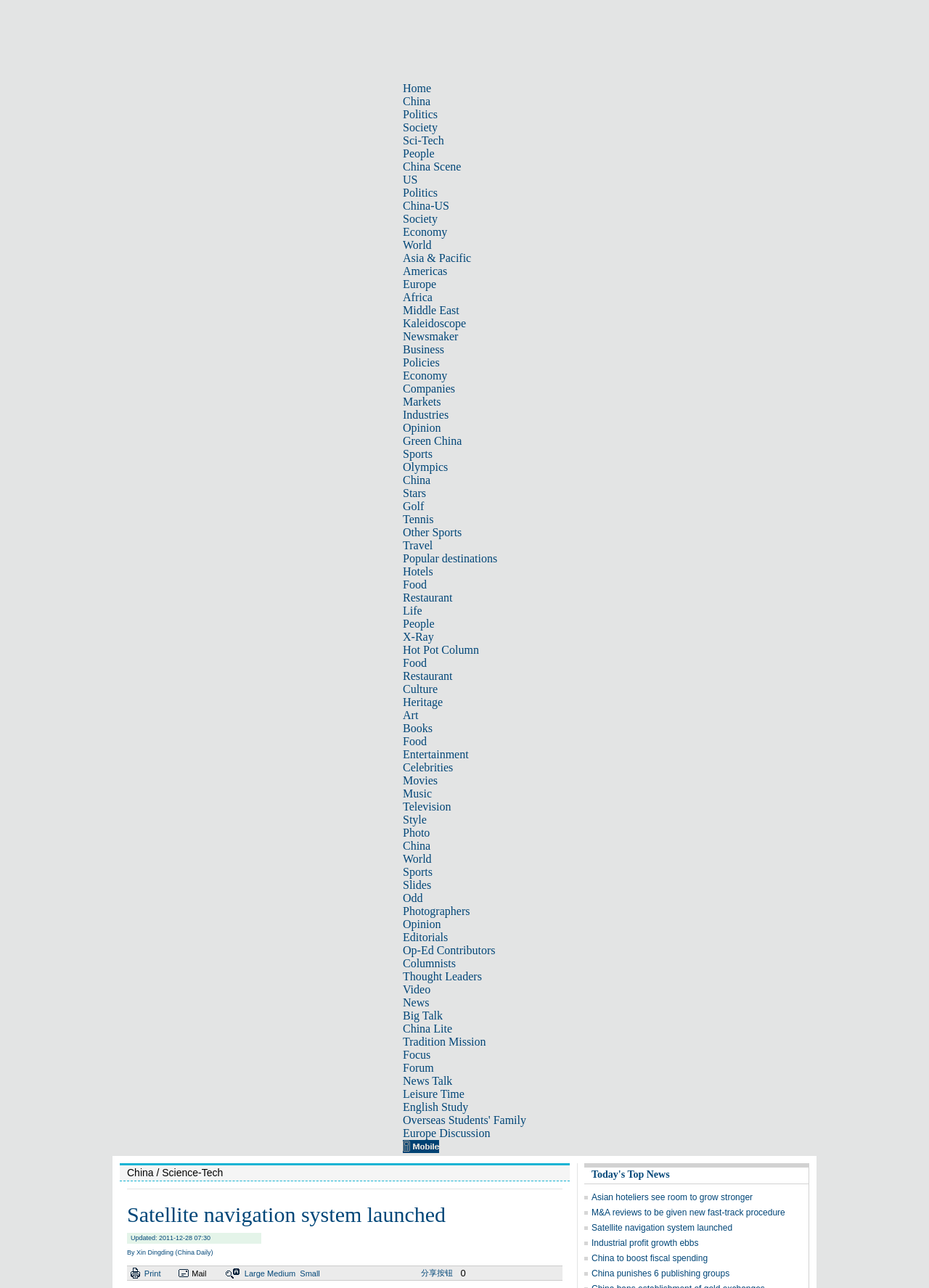Generate the main heading text from the webpage.

Today's Top News